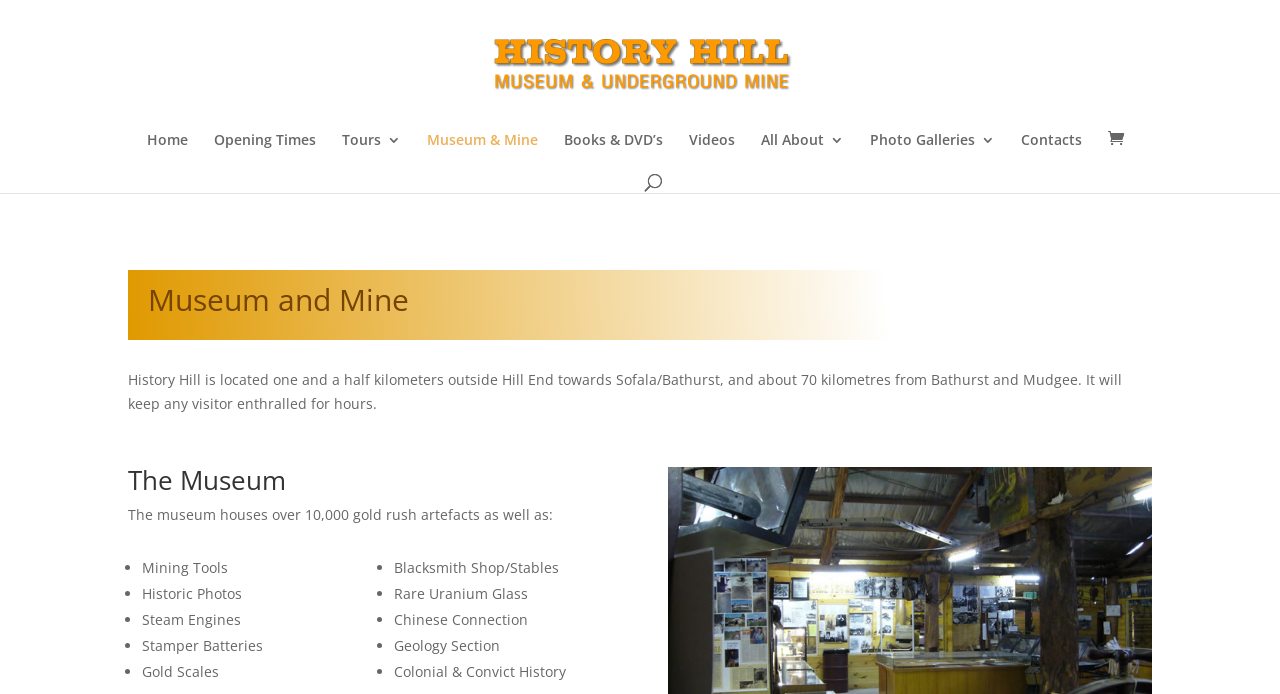How many kilometres is History Hill from Bathurst and Mudgee?
Please answer the question with a single word or phrase, referencing the image.

70 kilometres